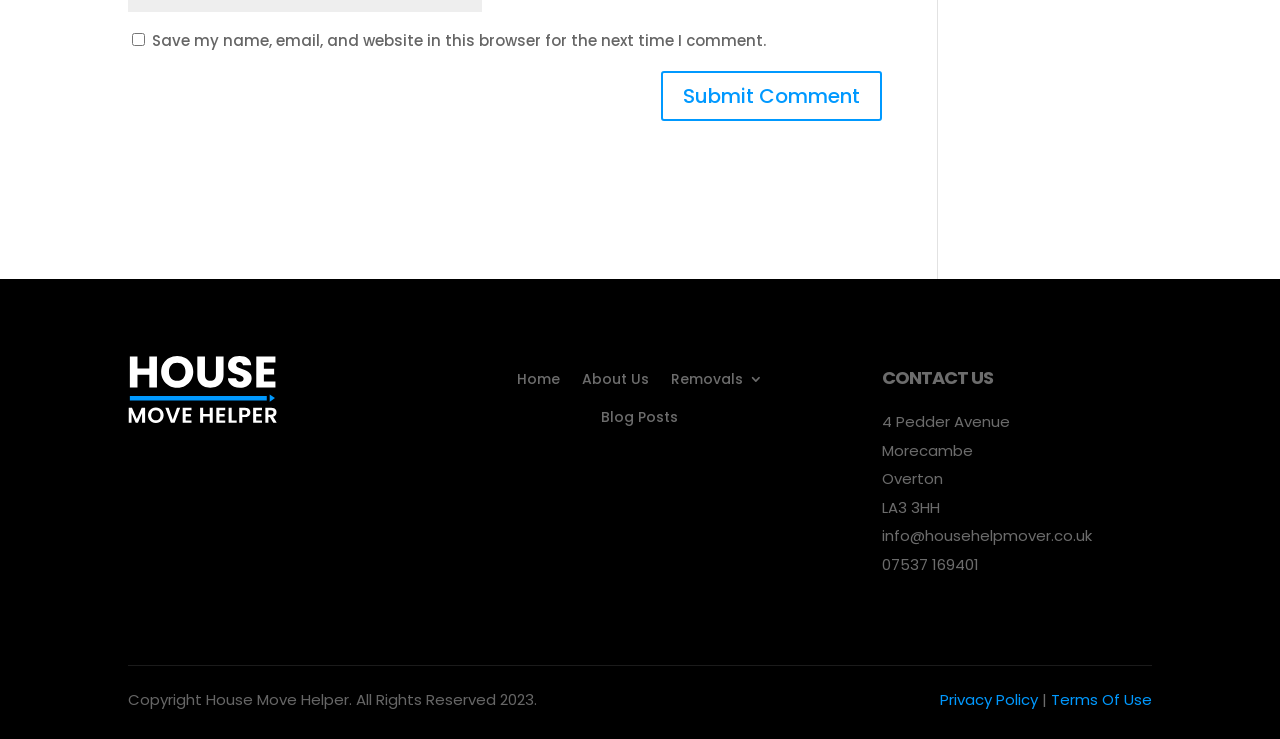Please find the bounding box for the following UI element description. Provide the coordinates in (top-left x, top-left y, bottom-right x, bottom-right y) format, with values between 0 and 1: name="submit" value="Submit Comment"

[0.516, 0.096, 0.689, 0.164]